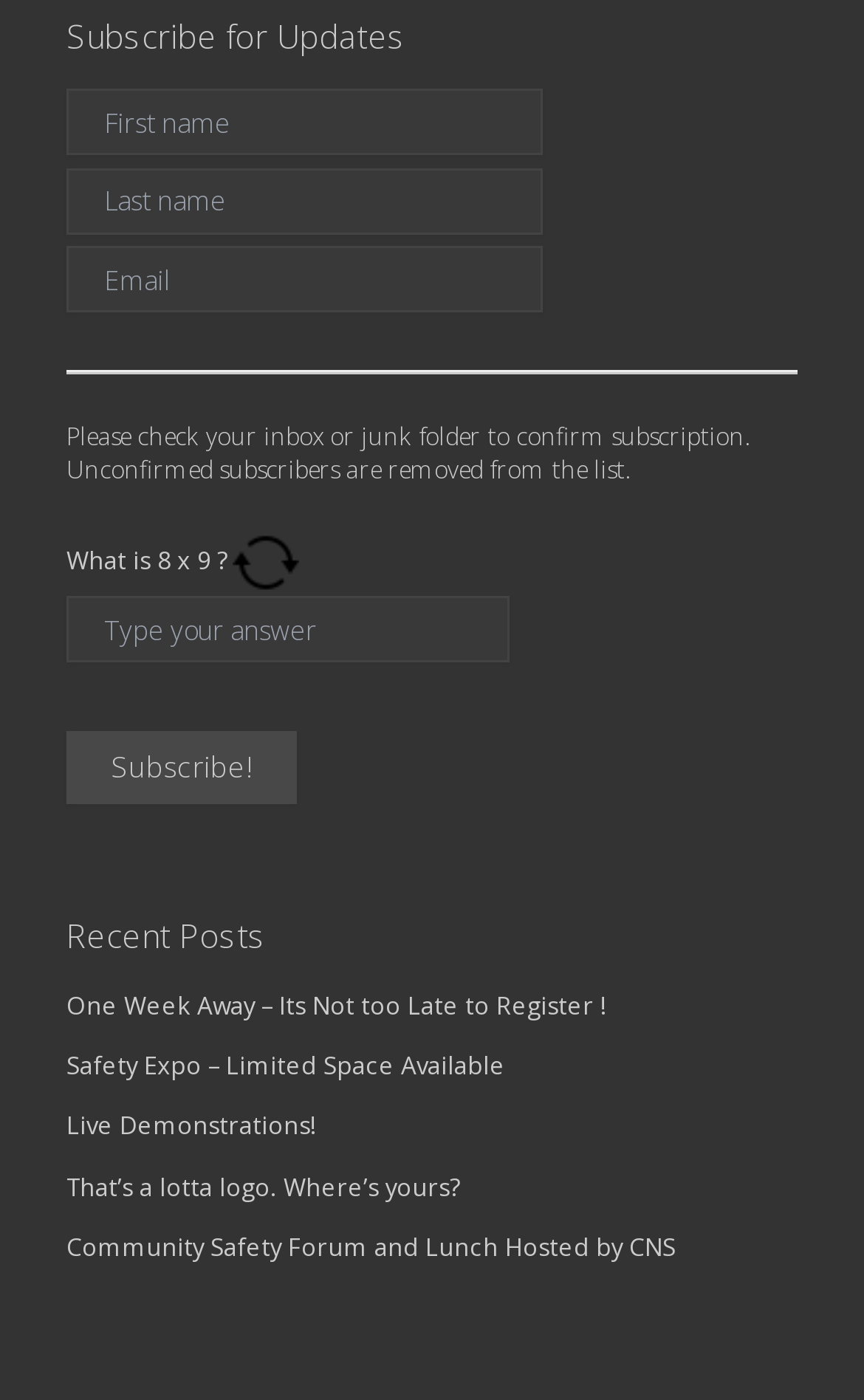How many recent posts are listed?
Using the information from the image, answer the question thoroughly.

In the 'Footer Widget 4' section, there are five links listed under the 'Recent Posts' heading, which suggests that there are five recent posts listed on the webpage.